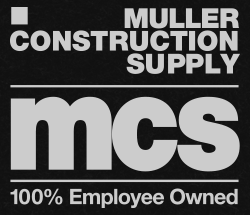Explain the image in detail, mentioning the main subjects and background elements.

The image features the logo of Muller Construction Supply, prominently displayed in a bold and modern design. The logo showcases the name "MULLER CONSTRUCTION SUPPLY" in large, uppercase letters at the top, conveying a sense of professionalism and reliability. Below, the letters "mcs" are presented in a striking, oversized font that emphasizes the company's identity. Further reinforcing their commitment to their employees and customers, the text "100% Employee Owned" is featured beneath the logo, highlighting the company's unique ownership structure and dedication to fostering a collaborative workplace. The overall design is sleek and impactful, set against a black background that enhances visibility and ensures the brand messaging is clear and memorable.